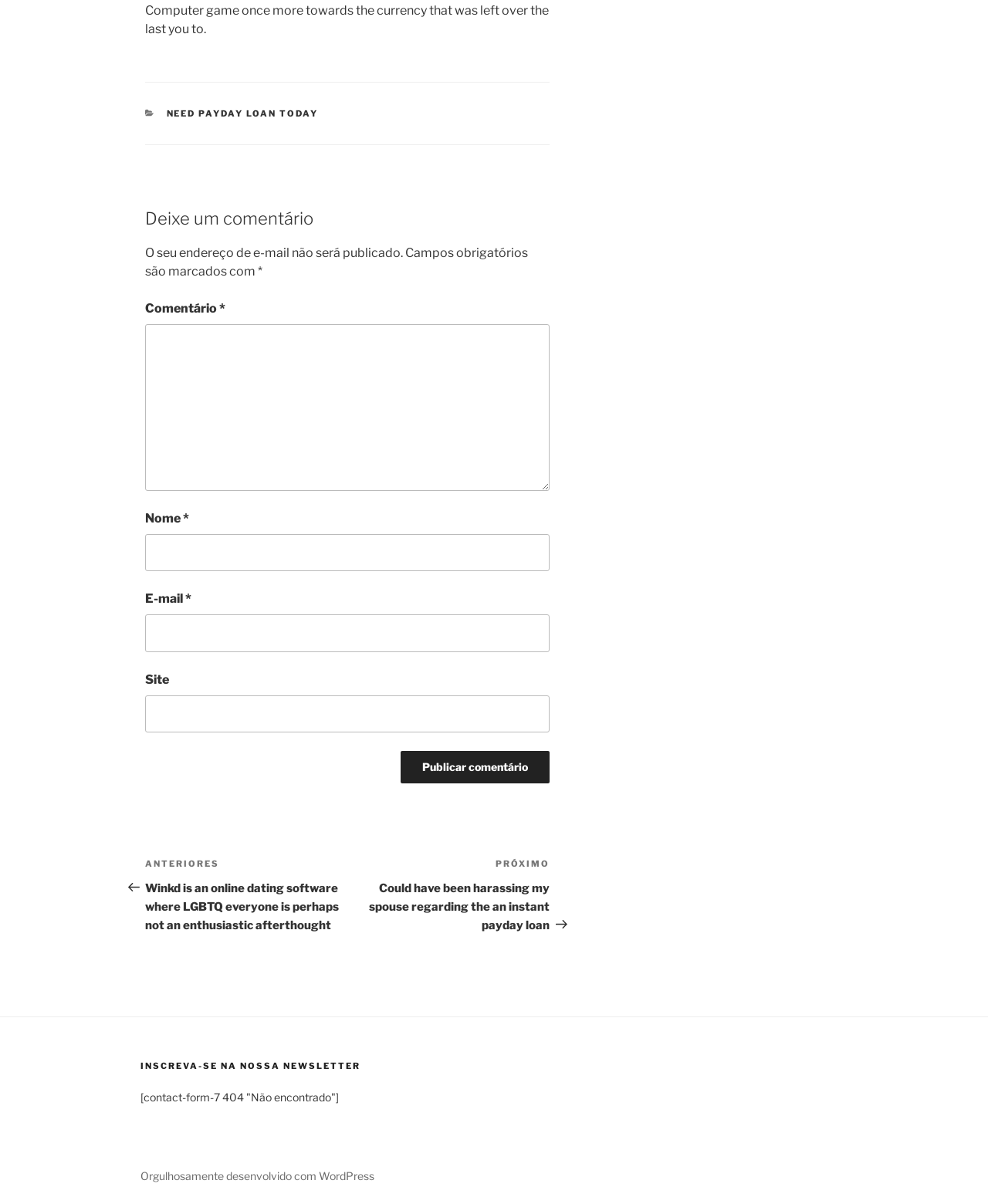Determine the bounding box coordinates for the clickable element to execute this instruction: "Subscribe to the newsletter". Provide the coordinates as four float numbers between 0 and 1, i.e., [left, top, right, bottom].

[0.142, 0.88, 0.4, 0.89]